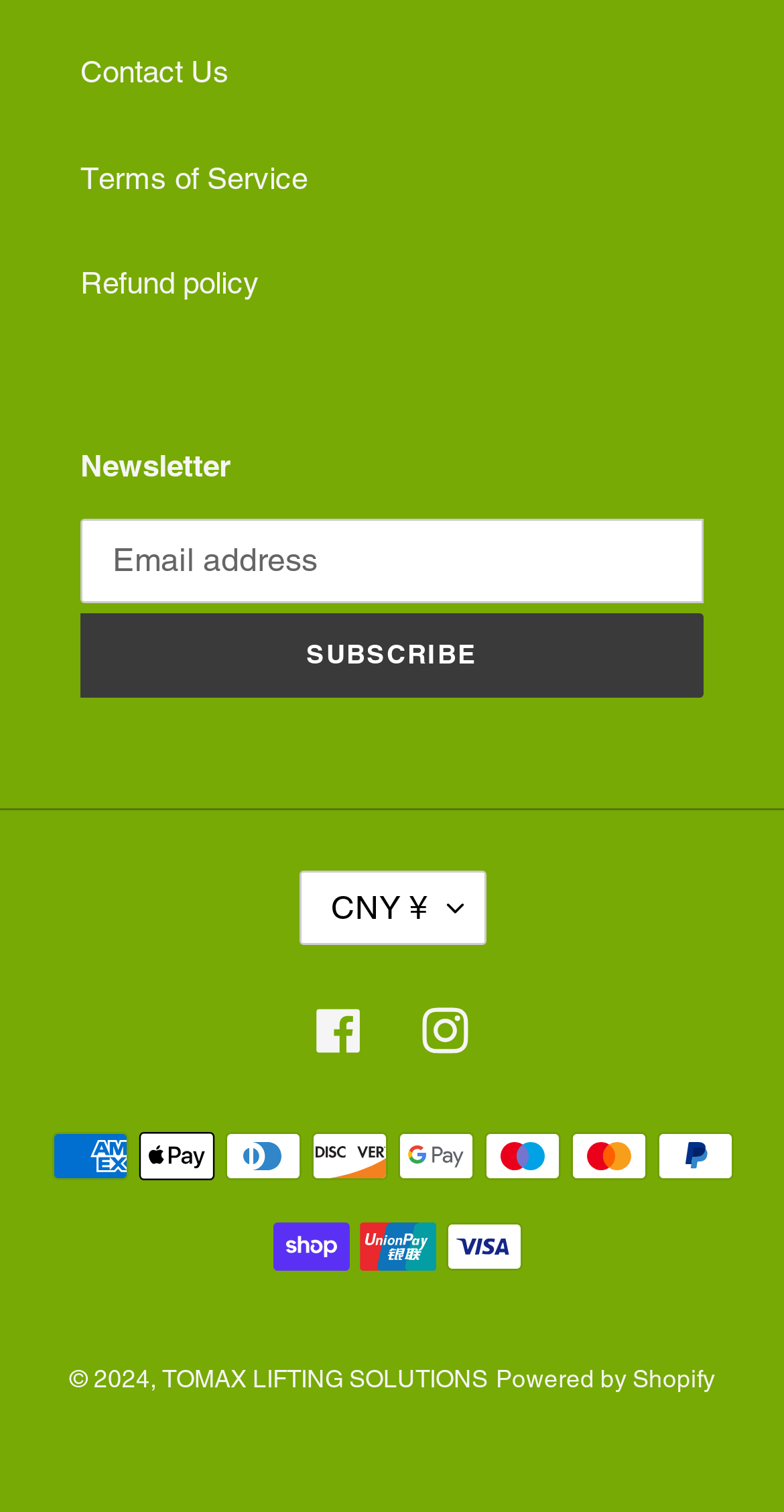Specify the bounding box coordinates of the area to click in order to execute this command: 'Follow on Facebook'. The coordinates should consist of four float numbers ranging from 0 to 1, and should be formatted as [left, top, right, bottom].

[0.403, 0.666, 0.462, 0.697]